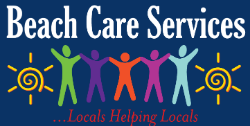Give a thorough and detailed caption for the image.

The image displays the logo of "Beach Care Services," characterized by a vibrant blue background. At the center, a diverse group of stylized, colorful figures is depicted, representing community and support. These figures, illustrated in shades of green, blue, purple, orange, and red, stand with arms raised, symbolizing unity and cooperation within the community. Flanking the figures are cheerful sun motifs, which further emphasize the organization's beach-related mission. Below the group, the tagline "...Locals Helping Locals" conveys the essence of their community-oriented services, reinforcing their commitment to supporting local residents. This logo effectively captures the spirit of beach care and community engagement.